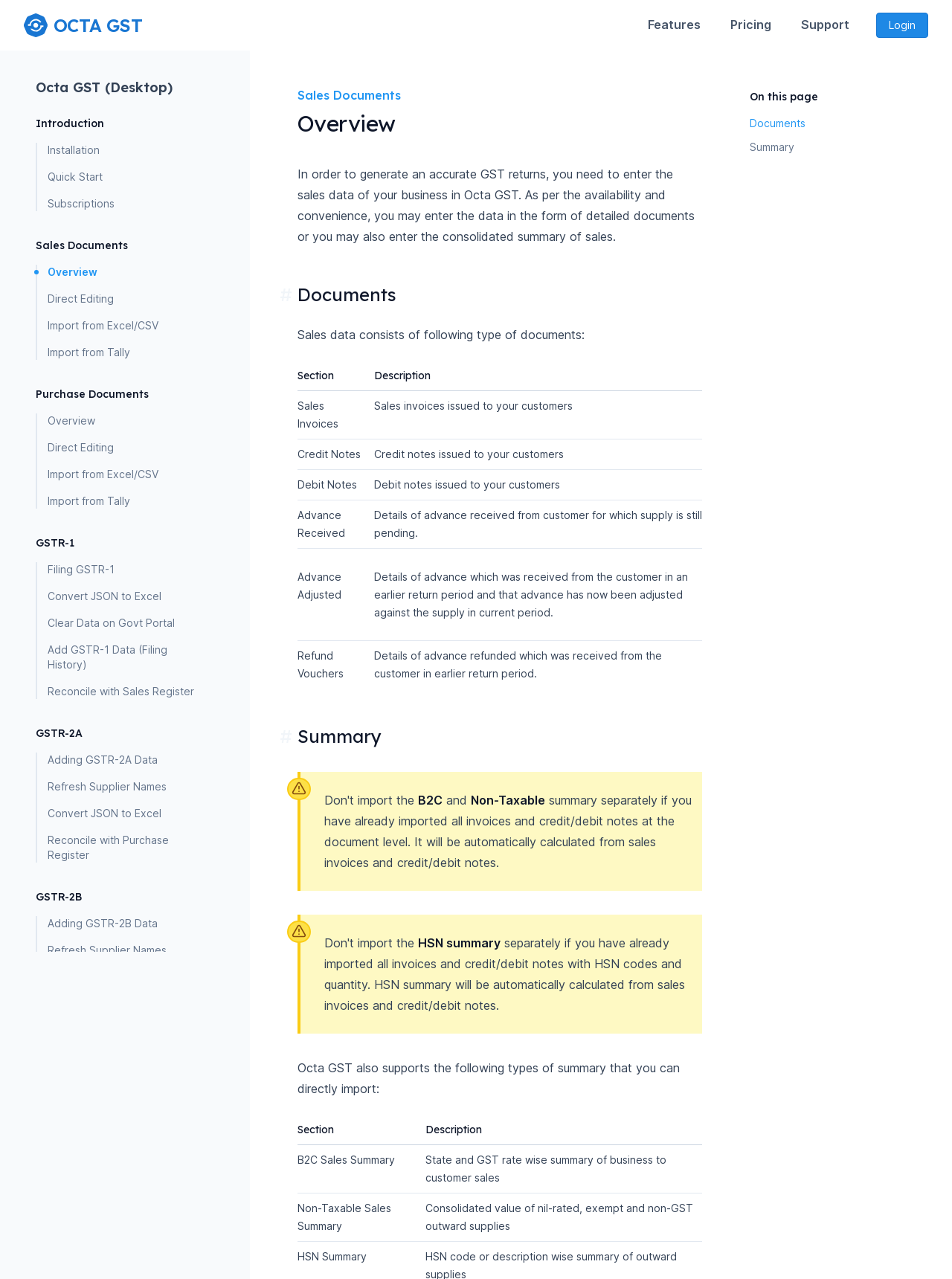Please locate the bounding box coordinates of the region I need to click to follow this instruction: "Click on the Login link".

[0.934, 0.015, 0.962, 0.024]